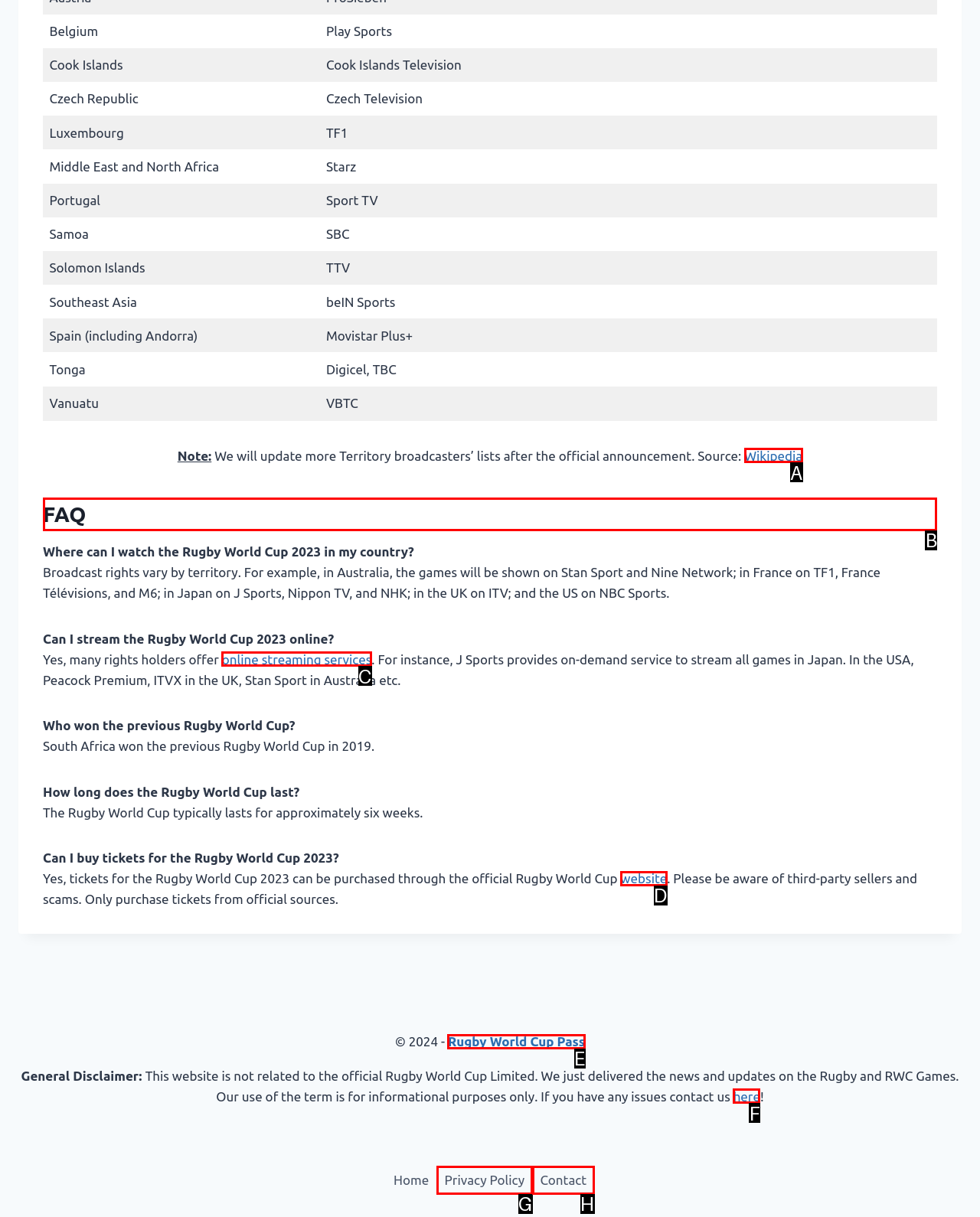Identify the HTML element to click to execute this task: Go to the FAQ section Respond with the letter corresponding to the proper option.

B